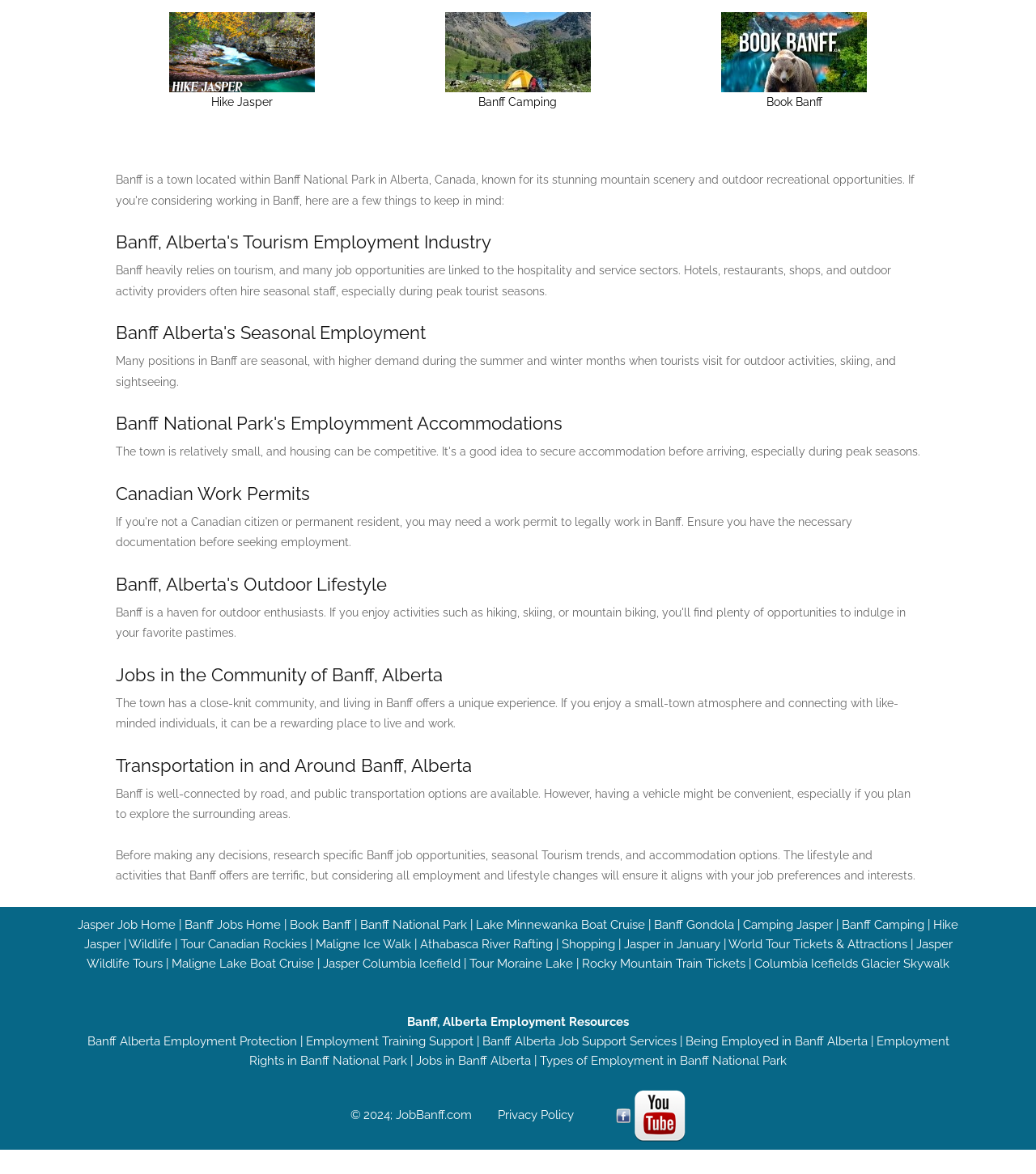What is the name of the national park mentioned in the webpage?
Please answer using one word or phrase, based on the screenshot.

Banff National Park